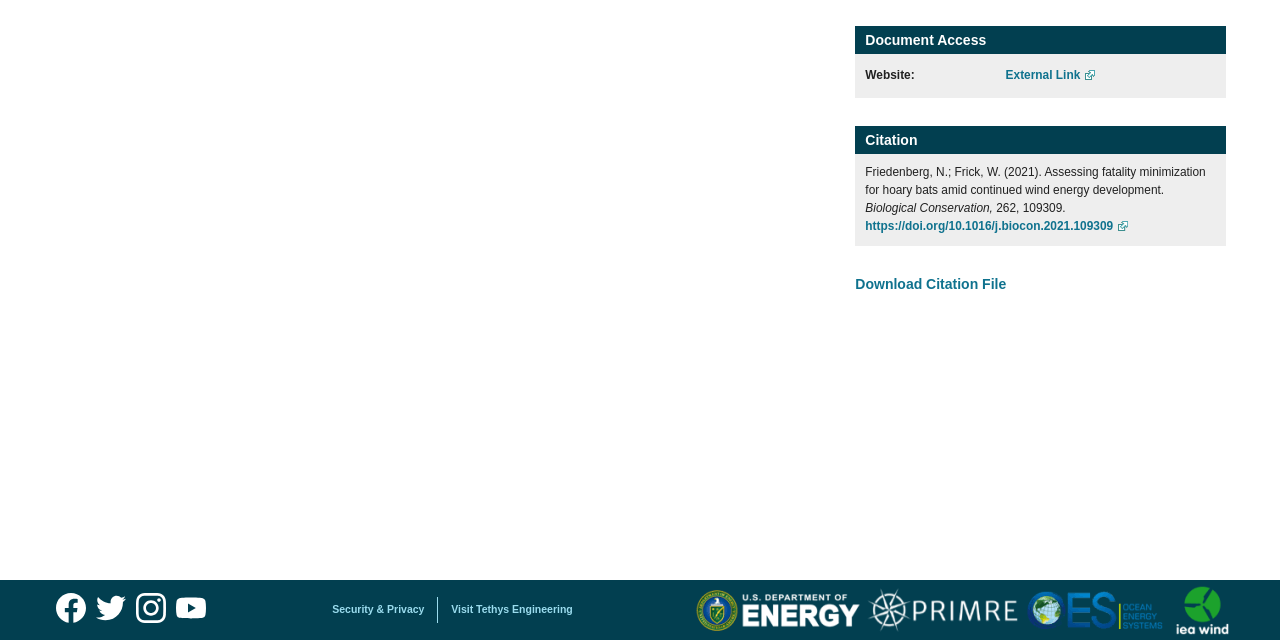Provide the bounding box coordinates of the UI element this sentence describes: "Security & Privacy".

[0.256, 0.933, 0.336, 0.973]